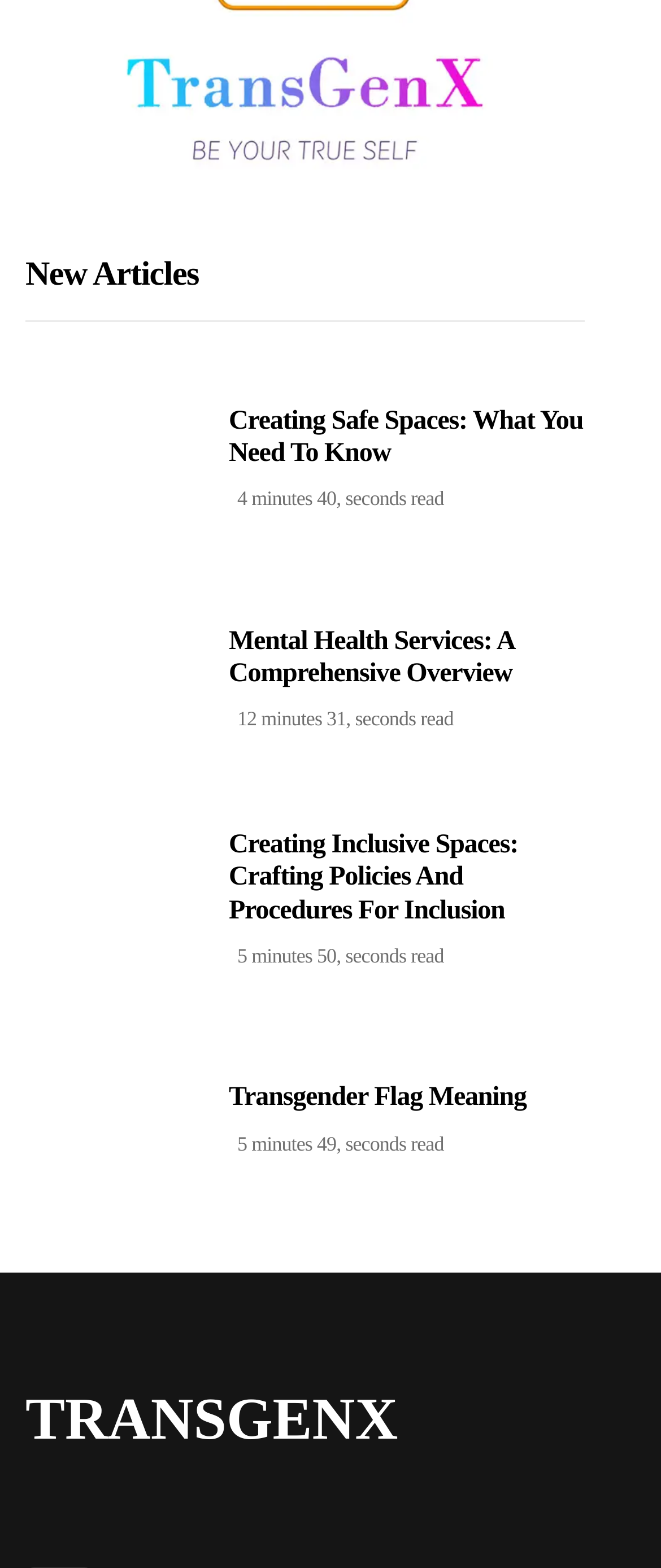What is the name of the website?
Please answer the question with a single word or phrase, referencing the image.

TRANSGENX